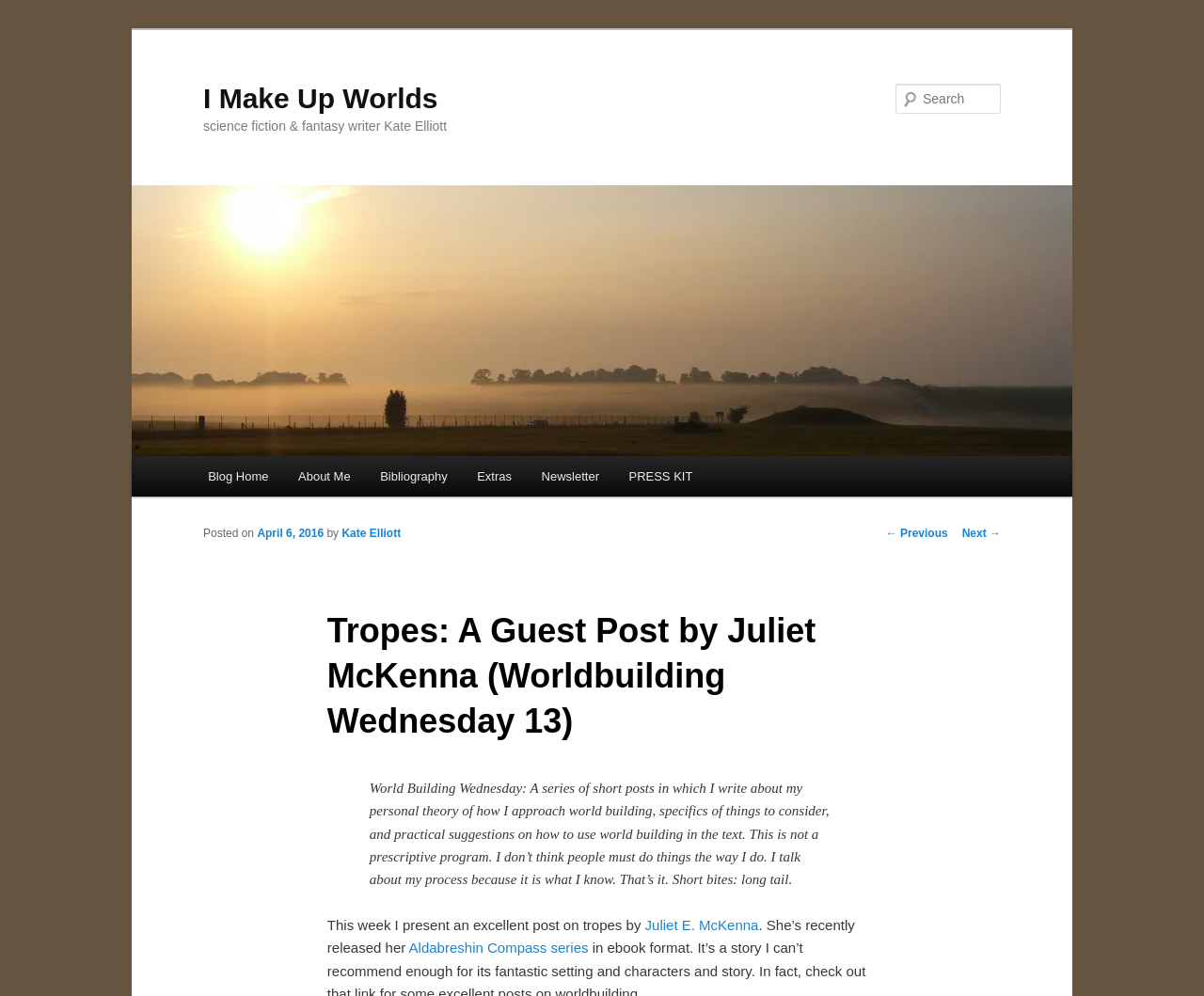Please determine the bounding box coordinates of the element to click in order to execute the following instruction: "Go to blog home". The coordinates should be four float numbers between 0 and 1, specified as [left, top, right, bottom].

[0.16, 0.458, 0.235, 0.499]